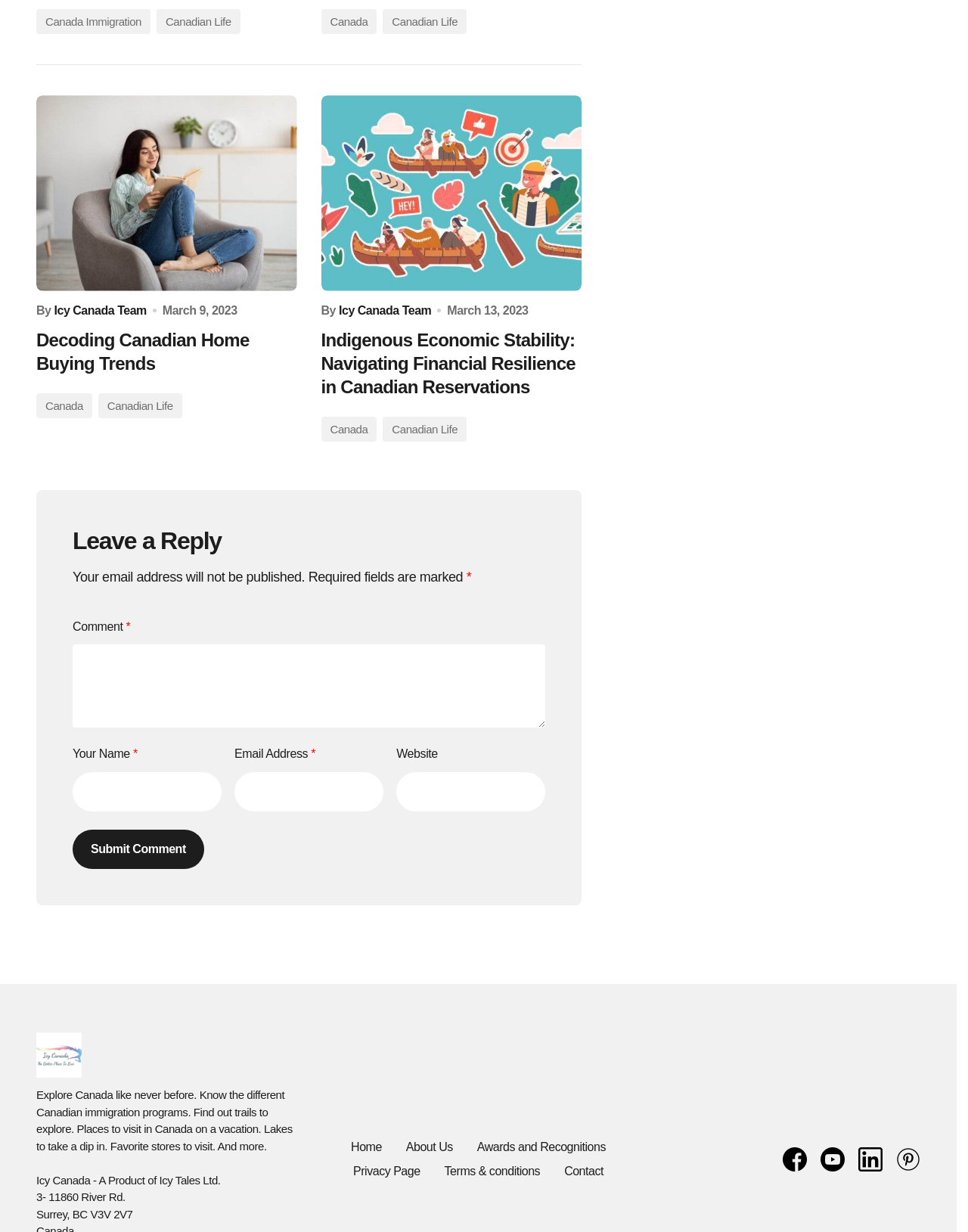How many links are there in the navigation menu?
Can you provide a detailed and comprehensive answer to the question?

I counted the number of 'link' elements in the top navigation menu and found 5 links: 'Canada Immigration', 'Canadian Life', 'Canada', 'Canadian Life', and 'Icy Canada'.